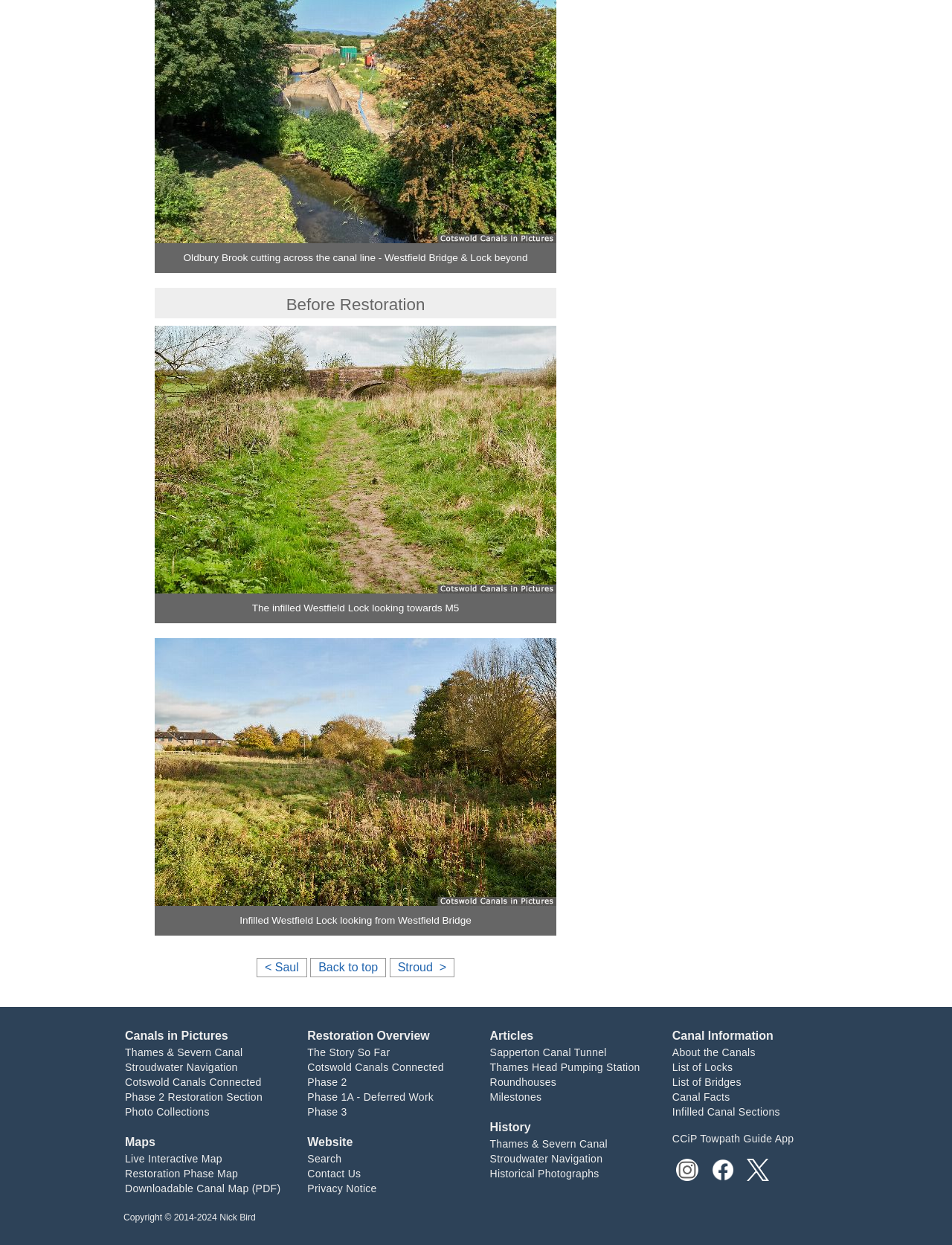Determine the bounding box coordinates of the UI element that matches the following description: "alt="Instagram"". The coordinates should be four float numbers between 0 and 1 in the format [left, top, right, bottom].

[0.71, 0.94, 0.733, 0.951]